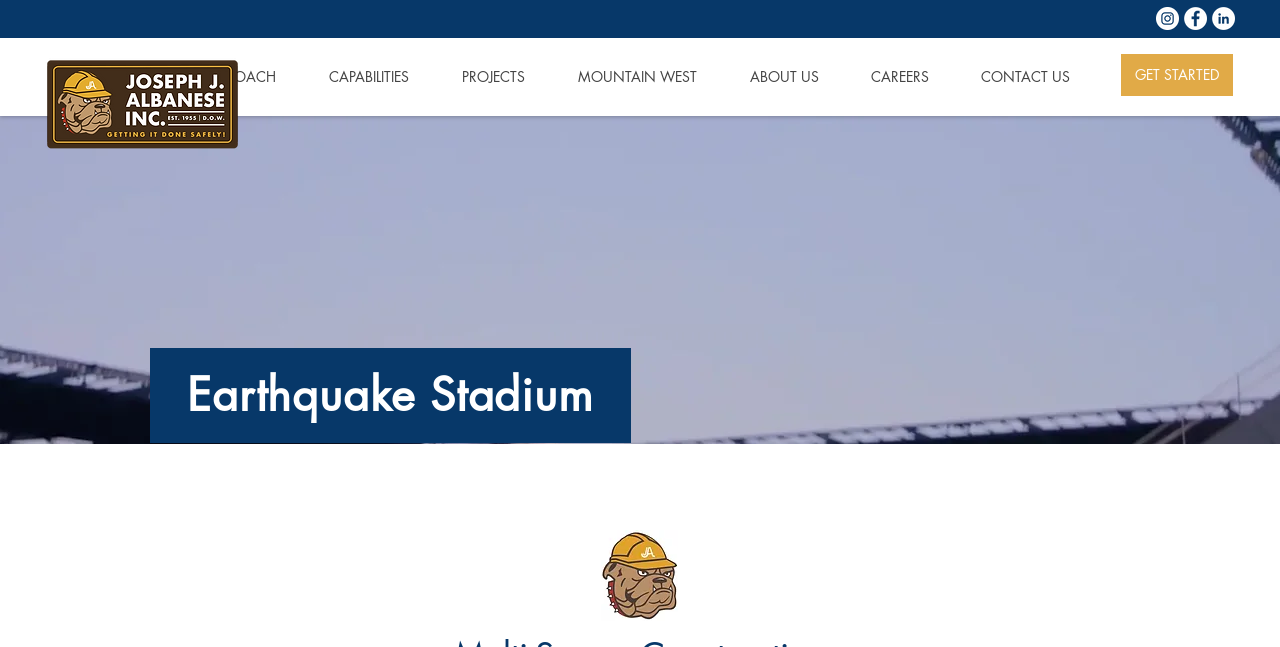Specify the bounding box coordinates for the region that must be clicked to perform the given instruction: "Explore the slideshow".

[0.0, 0.179, 1.0, 0.686]